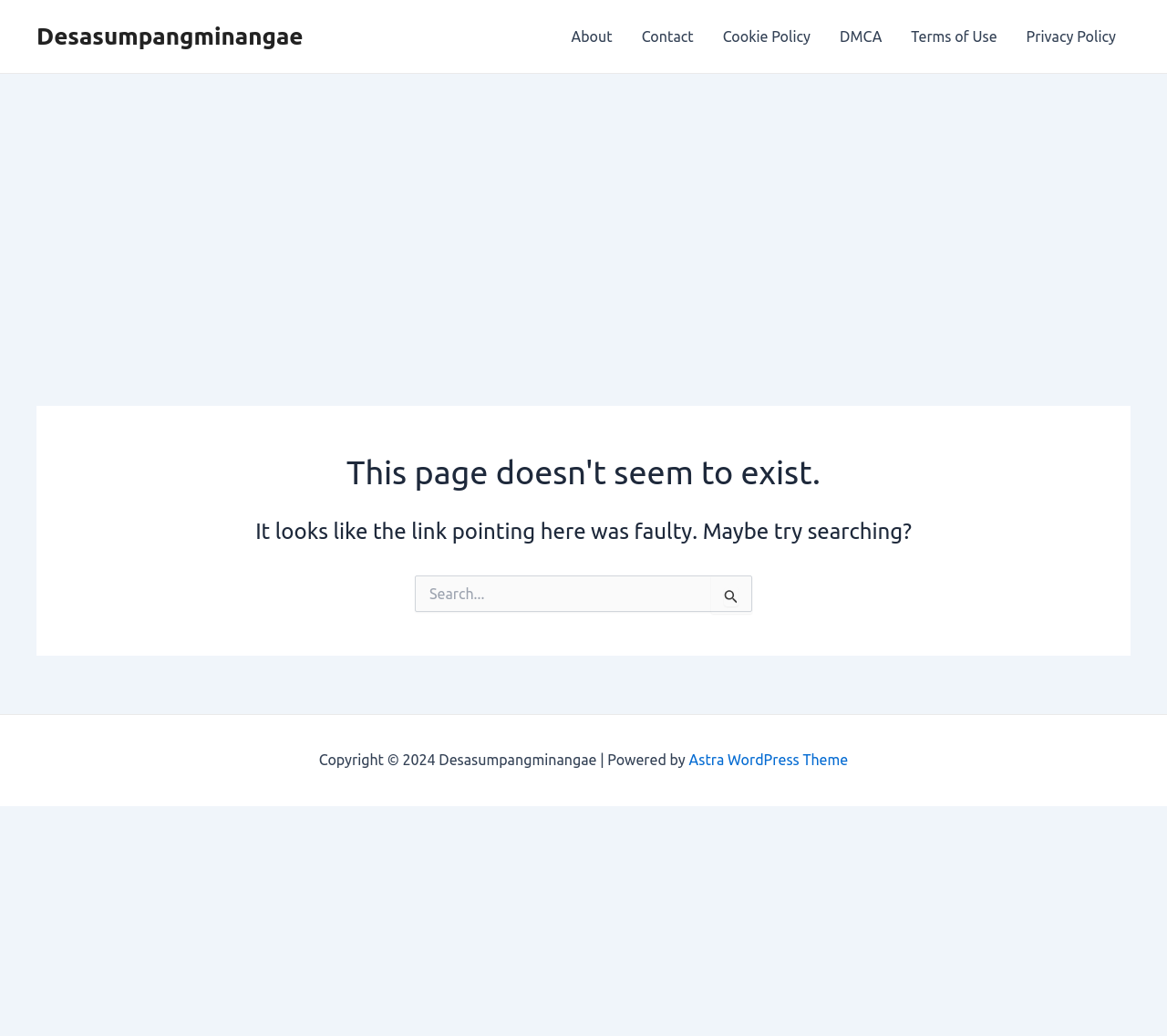Determine the bounding box coordinates of the section to be clicked to follow the instruction: "Click the Search Submit button". The coordinates should be given as four float numbers between 0 and 1, formatted as [left, top, right, bottom].

[0.62, 0.567, 0.633, 0.585]